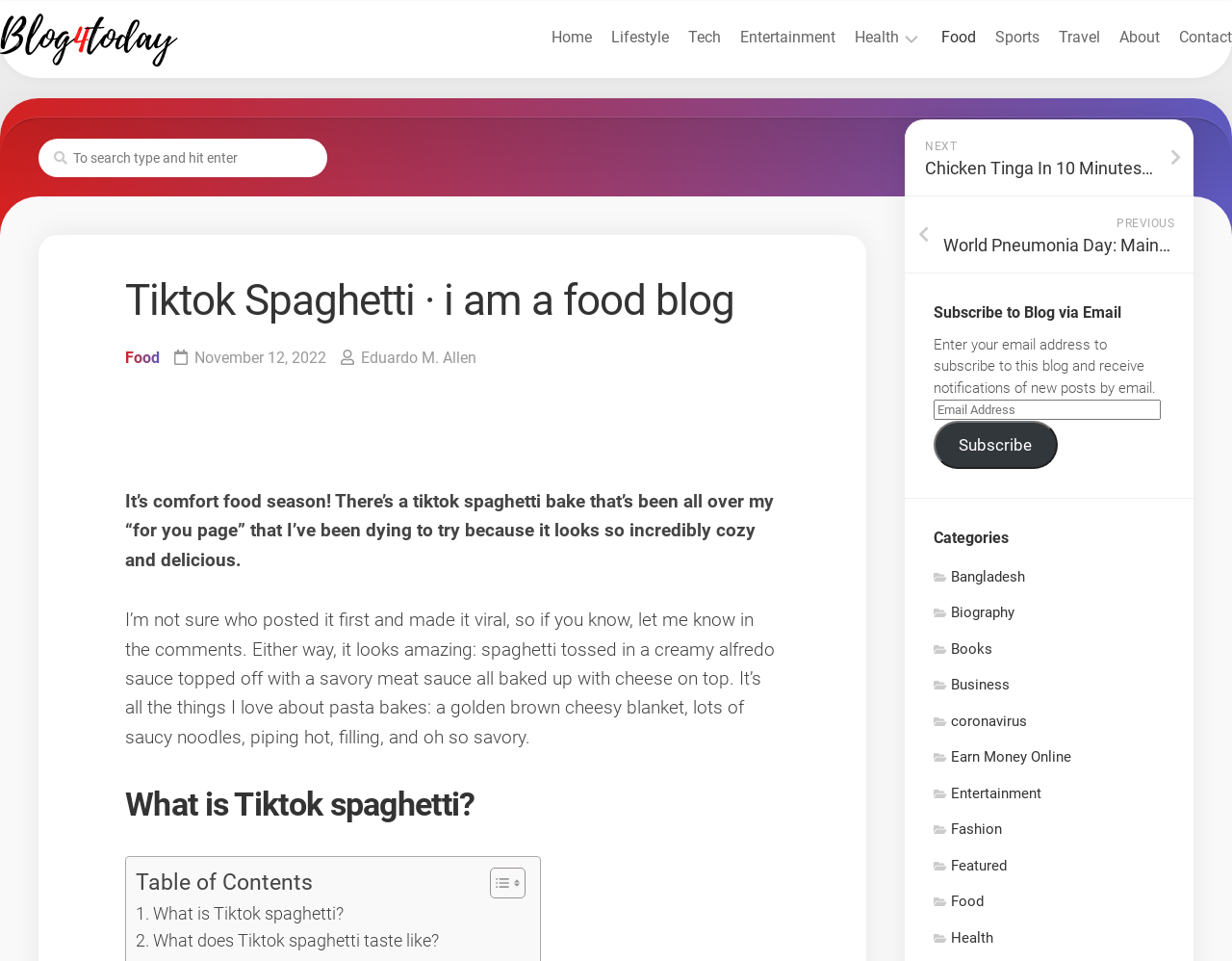Create a detailed narrative of the webpage’s visual and textual elements.

This webpage is a blog post about a TikTok spaghetti bake recipe. At the top, there is a header section with a logo and a navigation menu that includes links to "Home", "Lifestyle", "Tech", "Entertainment", "Health", and other categories. Below the header, there is a search bar with a placeholder text "To search type and hit enter".

The main content of the page is a blog post with a title "Tiktok Spaghetti · i am a food blog" and a subtitle "November 12, 2022". The post starts with a brief introduction to the recipe, followed by a detailed description of the dish, including its ingredients and cooking method. The text is divided into paragraphs, with headings and subheadings that break up the content.

On the right side of the page, there are several sections, including a "Subscribe to Blog via Email" section, a "Categories" section, and a "NEXT" and "PREVIOUS" link section that allows users to navigate to other blog posts.

There are several images on the page, including a logo at the top and icons next to the category links. However, the main content of the page is text-based, with no prominent images or graphics. The overall layout is clean and easy to read, with clear headings and concise text.